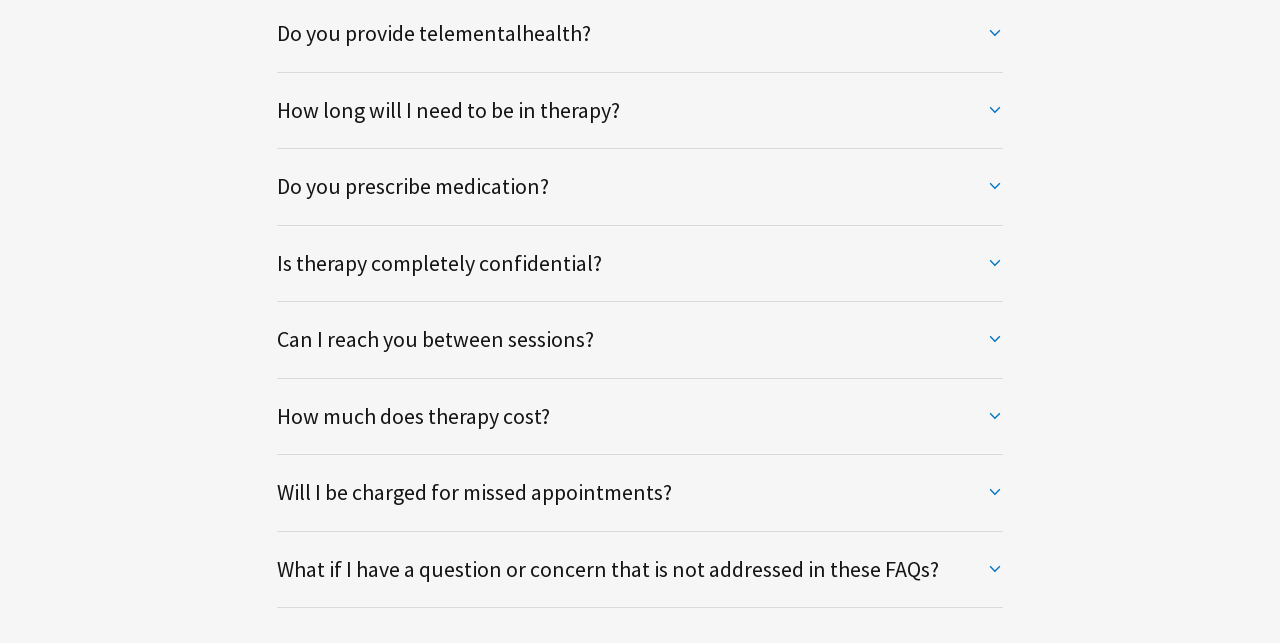Provide a single word or phrase to answer the given question: 
What is the last question in the FAQ section?

What if I have a question or concern that is not addressed in these FAQs?